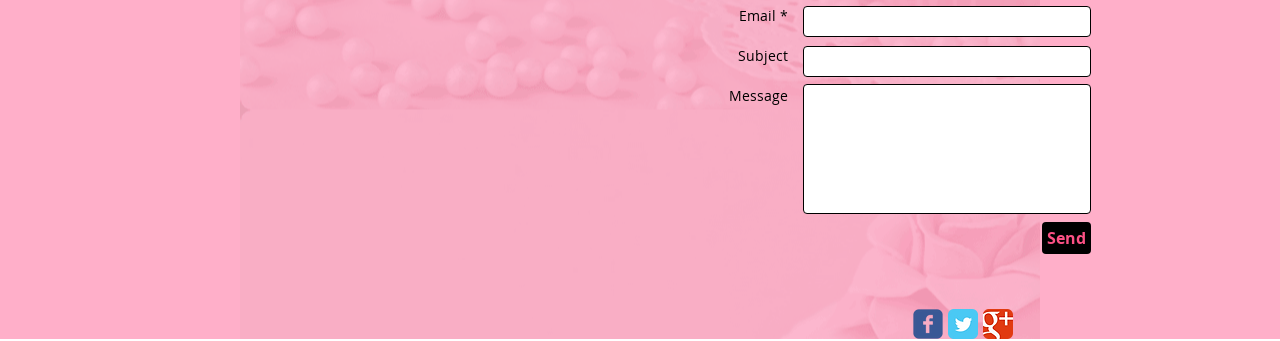Is the email field required?
From the screenshot, provide a brief answer in one word or phrase.

Yes